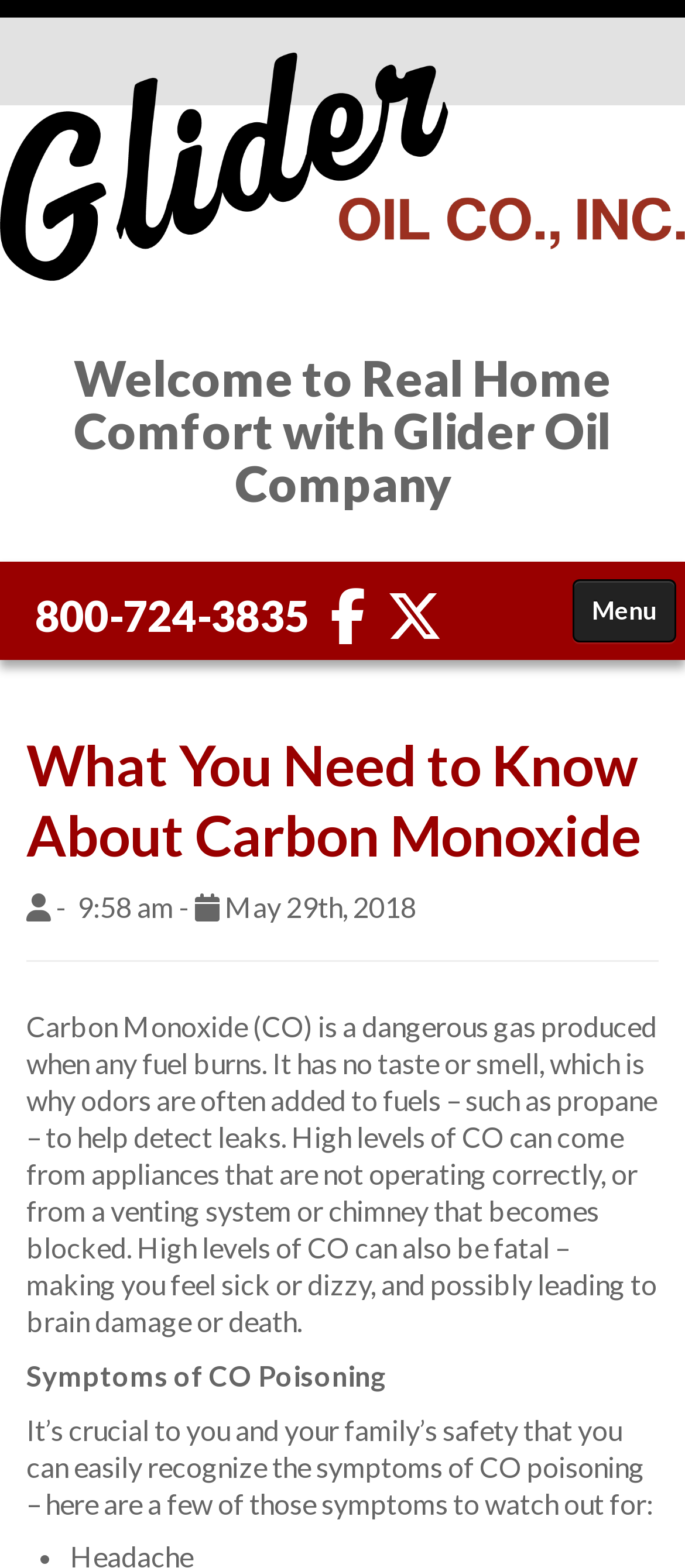Describe every aspect of the webpage in a detailed manner.

The webpage is about Carbon Monoxide facts and safety information. At the top left corner, there is a logo of Glider Oil Company, accompanied by a link to the company's homepage. Next to the logo, there is a welcome message and a phone number to contact the company. Below the phone number, there are links to the company's social media profiles, Facebook and Twitter.

On the top right corner, there is a menu with links to different sections of the website, including HOME, FUELS, SERVICES, PRICES / SPECIALS, CONSERVATION TIPS, ABOUT US, and EMPLOYMENT.

The main content of the webpage is divided into sections. The first section has a heading "What You Need to Know About Carbon Monoxide" and a brief description of the article, including the date and time it was published. Below the heading, there is a horizontal separator line.

The main article starts with a paragraph explaining what Carbon Monoxide is, its dangers, and how it can be produced. The text is followed by a section titled "Symptoms of CO Poisoning", which lists the signs of Carbon Monoxide poisoning that one should be aware of.

Throughout the webpage, there are no images other than the company logo. The layout is organized, with clear headings and concise text, making it easy to read and navigate.